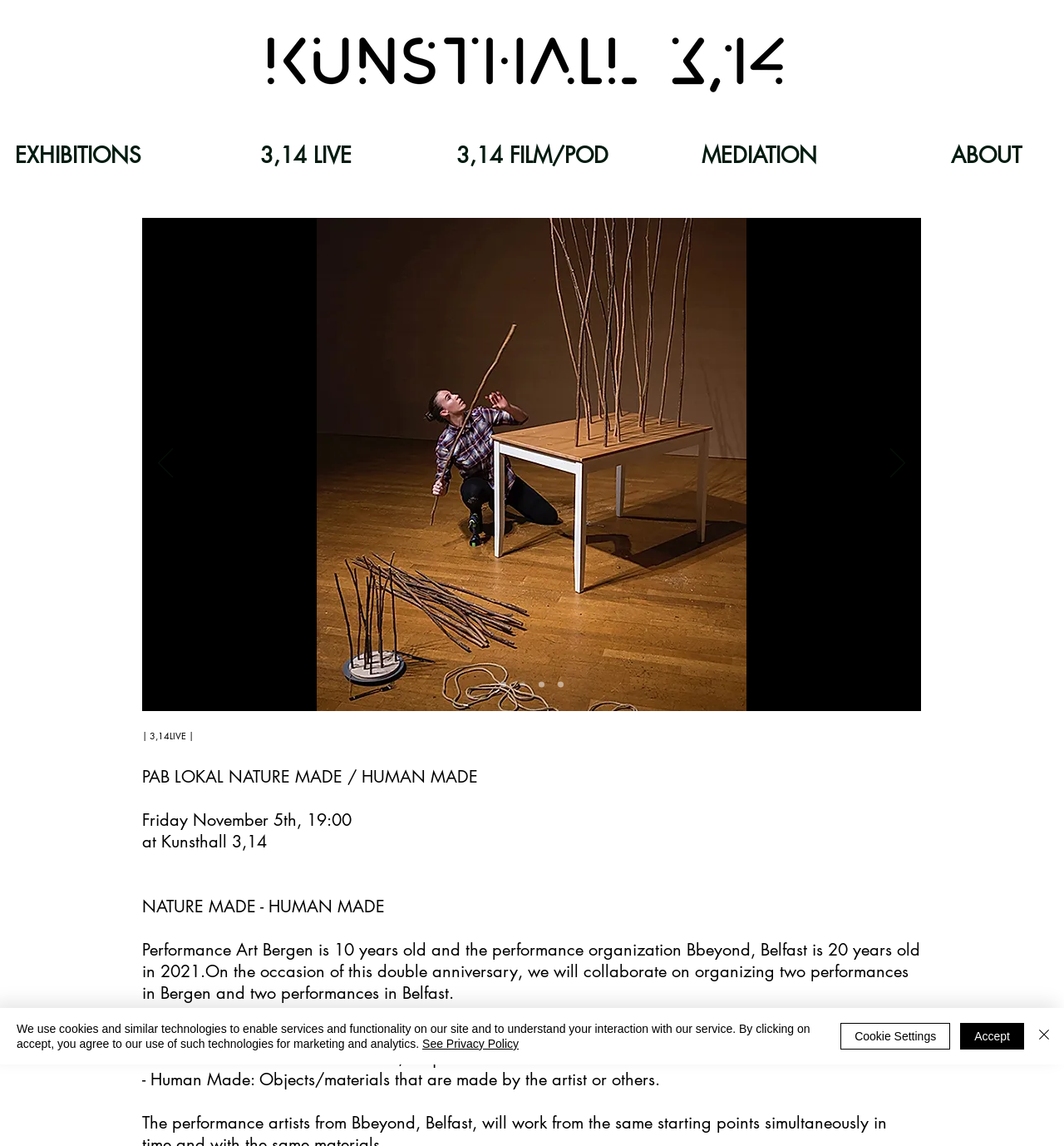Please respond to the question using a single word or phrase:
What is the theme of the performance art event?

Nature Made / Human Made